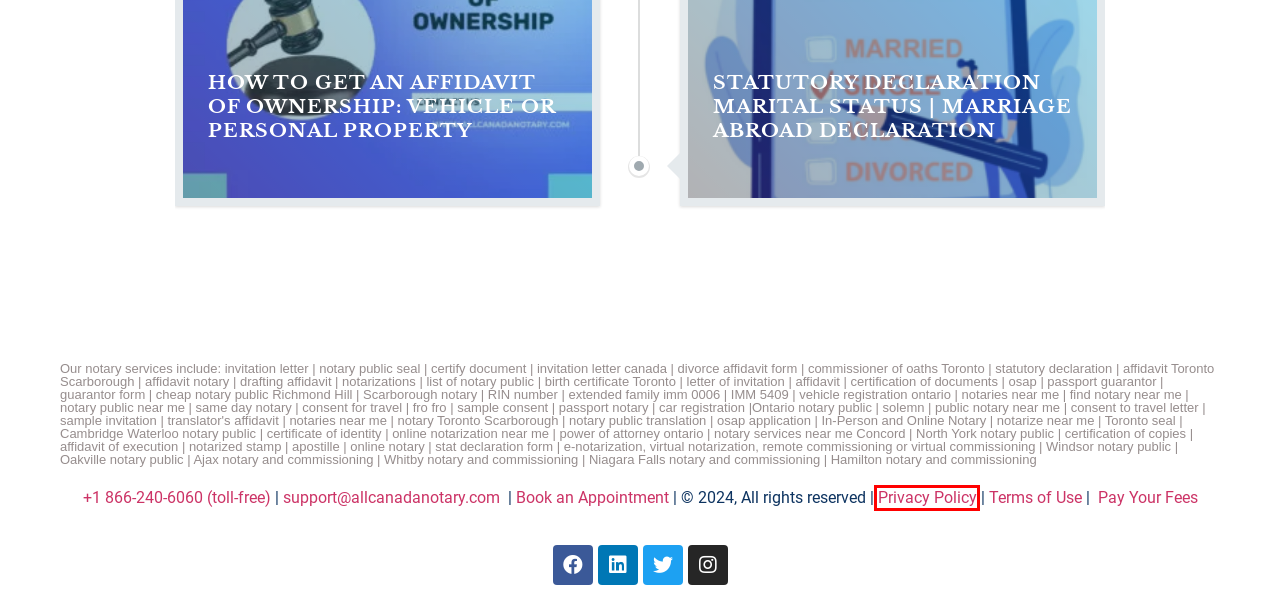Analyze the webpage screenshot with a red bounding box highlighting a UI element. Select the description that best matches the new webpage after clicking the highlighted element. Here are the options:
A. Terms of Use - All-Canada Notary
B. Online Wills & POA - All-Canada Notary
C. Notary Public Locations - All-Canada Notary
D. Payment Page - All-Canada Notary
E. All-Canada Notary. Online and In-person Notary Services | Notary Near ME
F. Law Document English View | Ontario.ca
G. Contact - All-Canada Notary | Online & In-Person Notary | Online Booking
H. Privacy Policy - All-Canada Notary

H